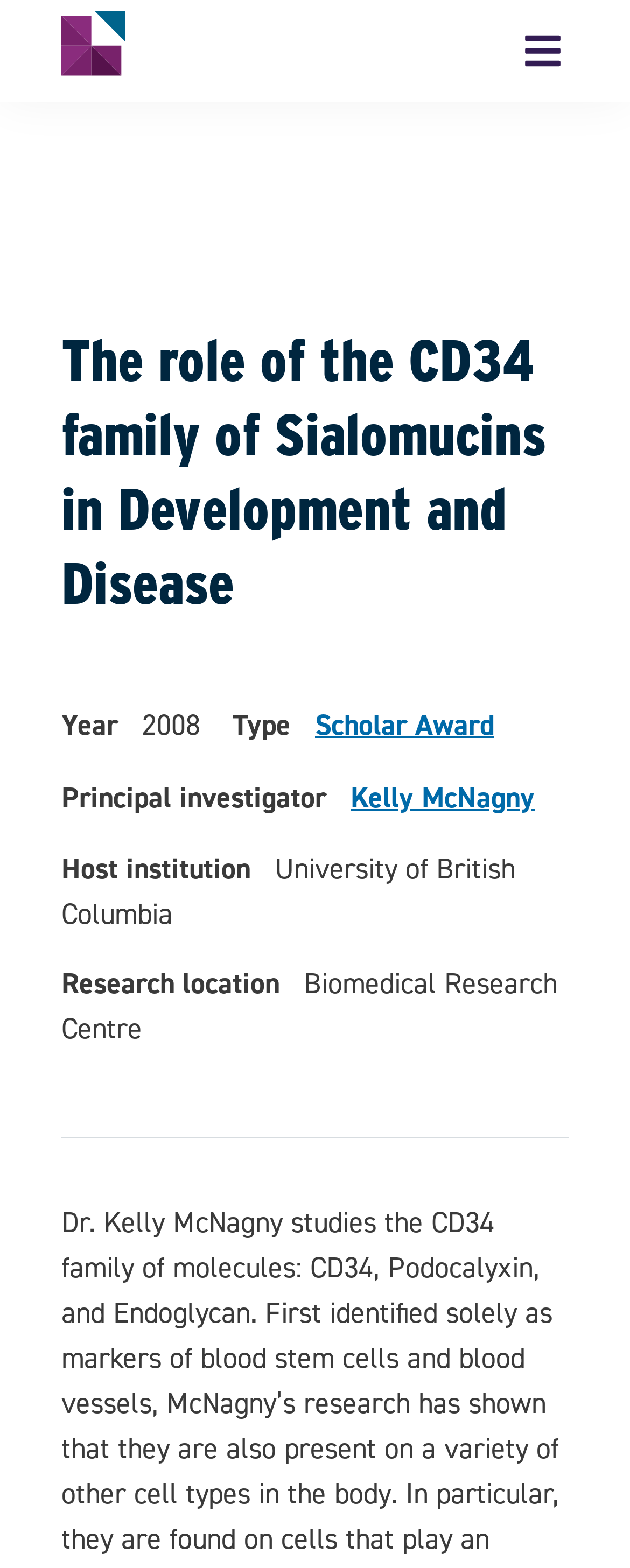Provide your answer to the question using just one word or phrase: Who is the principal investigator?

Kelly McNagny